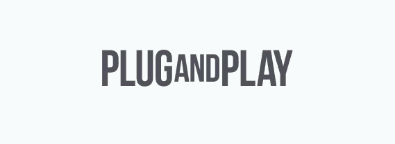What is the background color of the image?
Please give a detailed and thorough answer to the question, covering all relevant points.

The caption describes the background as 'clean, light', implying a minimalistic and airy visual design that allows the text to take center stage.